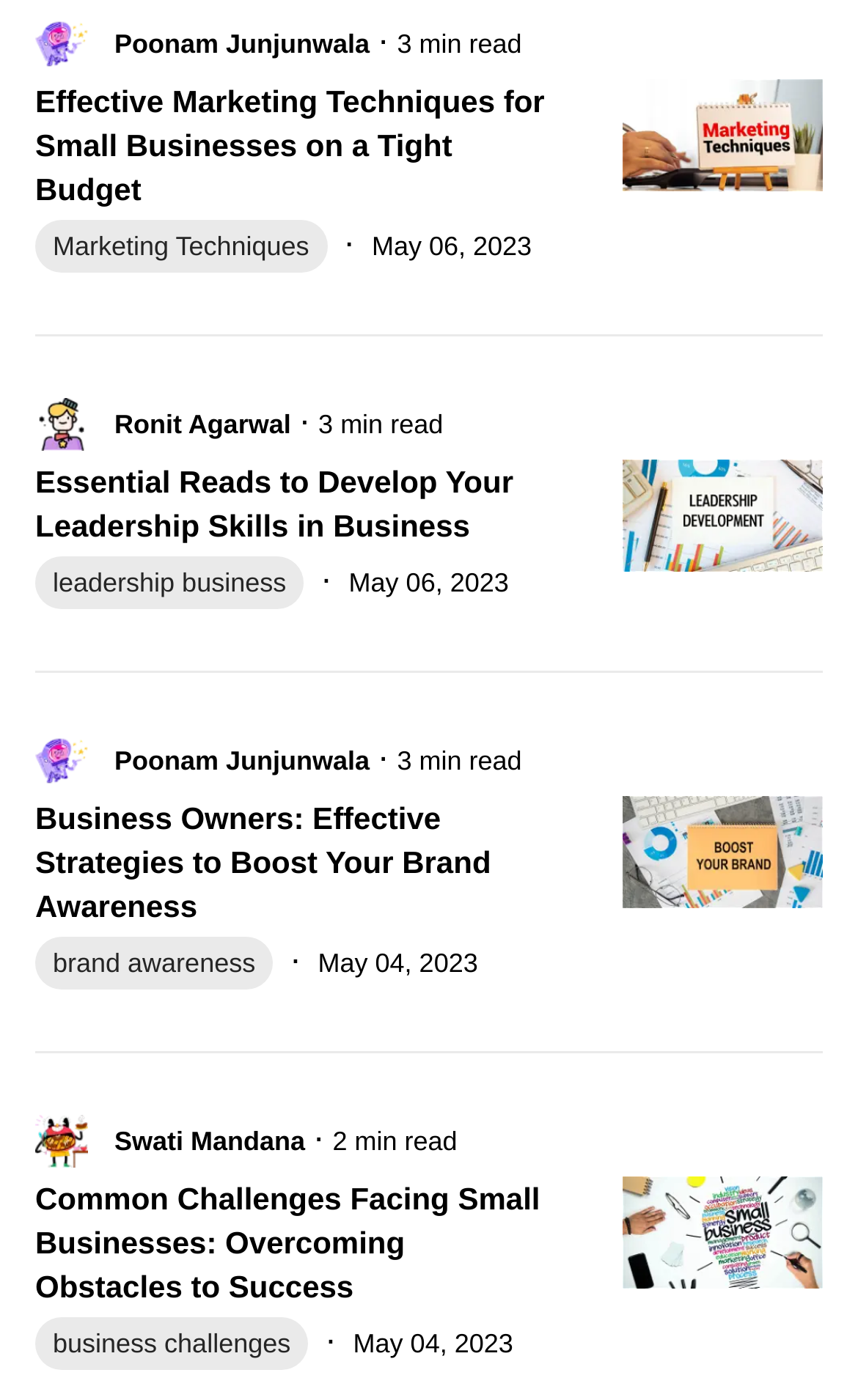Please specify the bounding box coordinates of the clickable region to carry out the following instruction: "Explore student life". The coordinates should be four float numbers between 0 and 1, in the format [left, top, right, bottom].

None